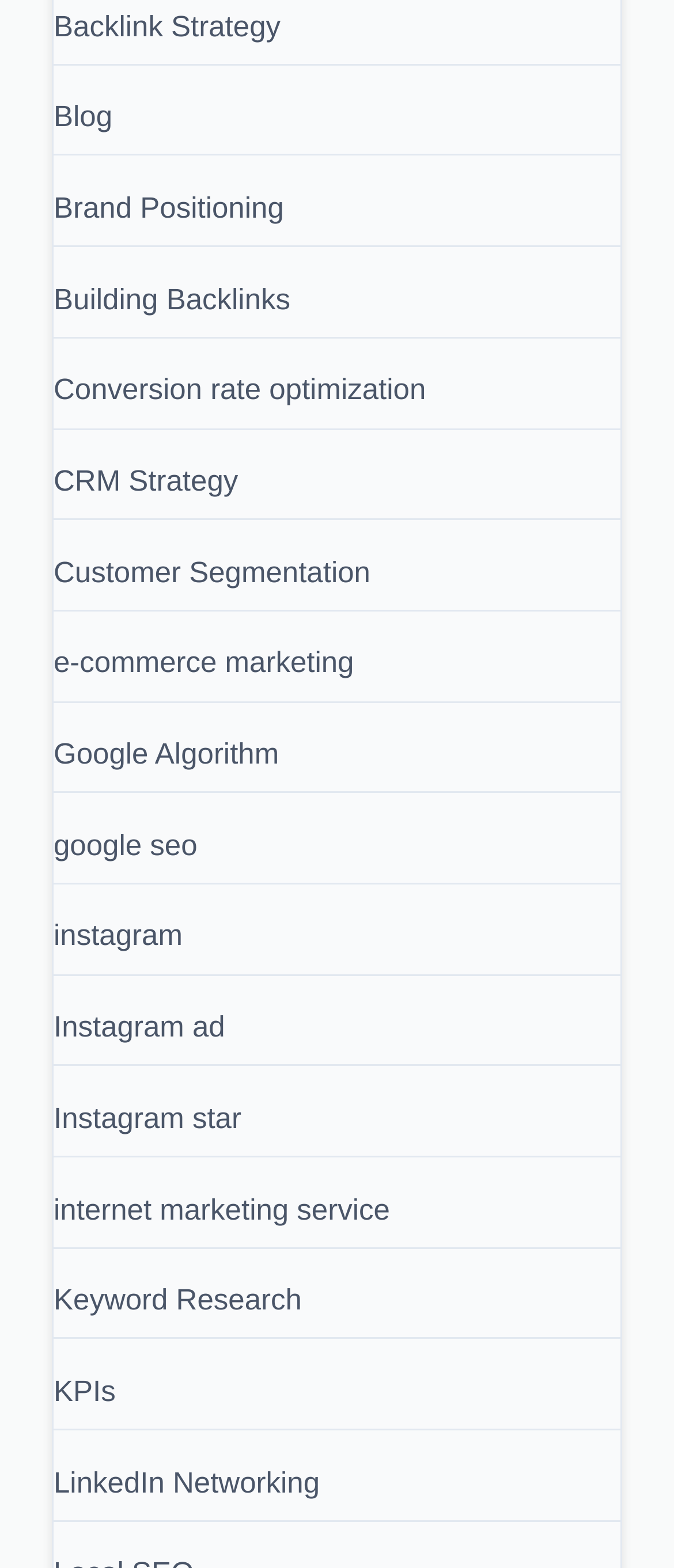How many links are related to Instagram?
Refer to the screenshot and answer in one word or phrase.

3